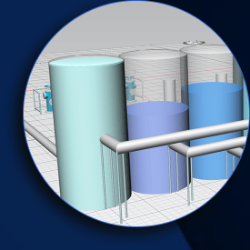Answer the question using only a single word or phrase: 
What is the purpose of the interconnected piping?

Facilitate material movement and control